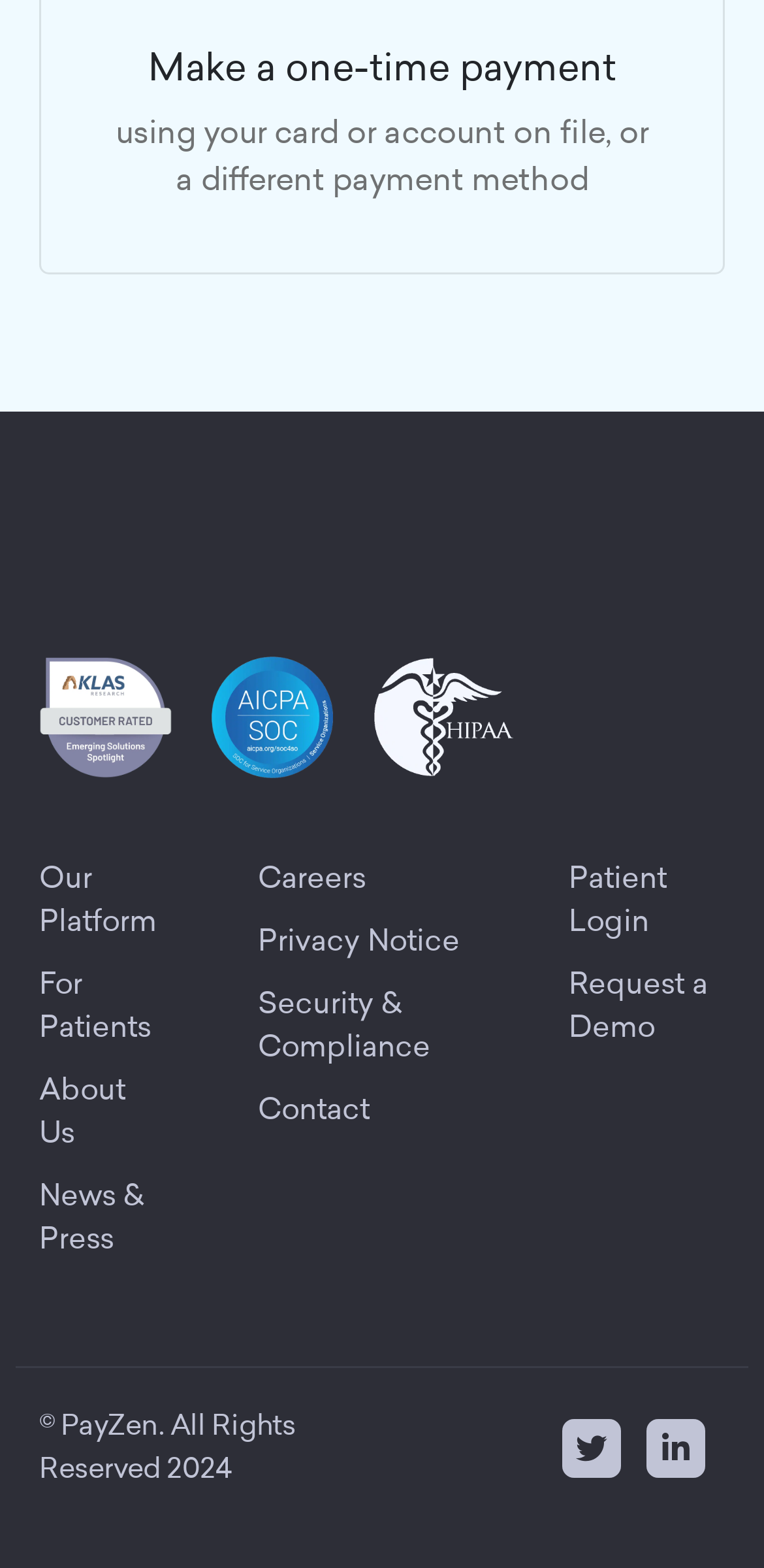Provide the bounding box coordinates for the UI element that is described as: "title="LinkedIn"".

[0.846, 0.904, 0.923, 0.942]